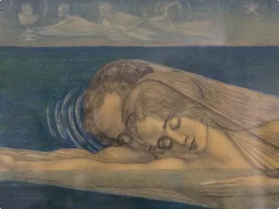What is the woman's hair doing in the image?
Provide a concise answer using a single word or phrase based on the image.

Cascading elegantly